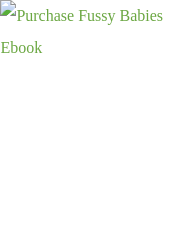Based on the image, provide a detailed and complete answer to the question: 
What is the purpose of the layout in the promotional section?

The layout in the promotional section is designed to emphasize user accessibility, making it easy for visitors to navigate and find the purchase option for the 'Fussy Babies' eBook, ultimately guiding them to make a purchase with clarity and ease.